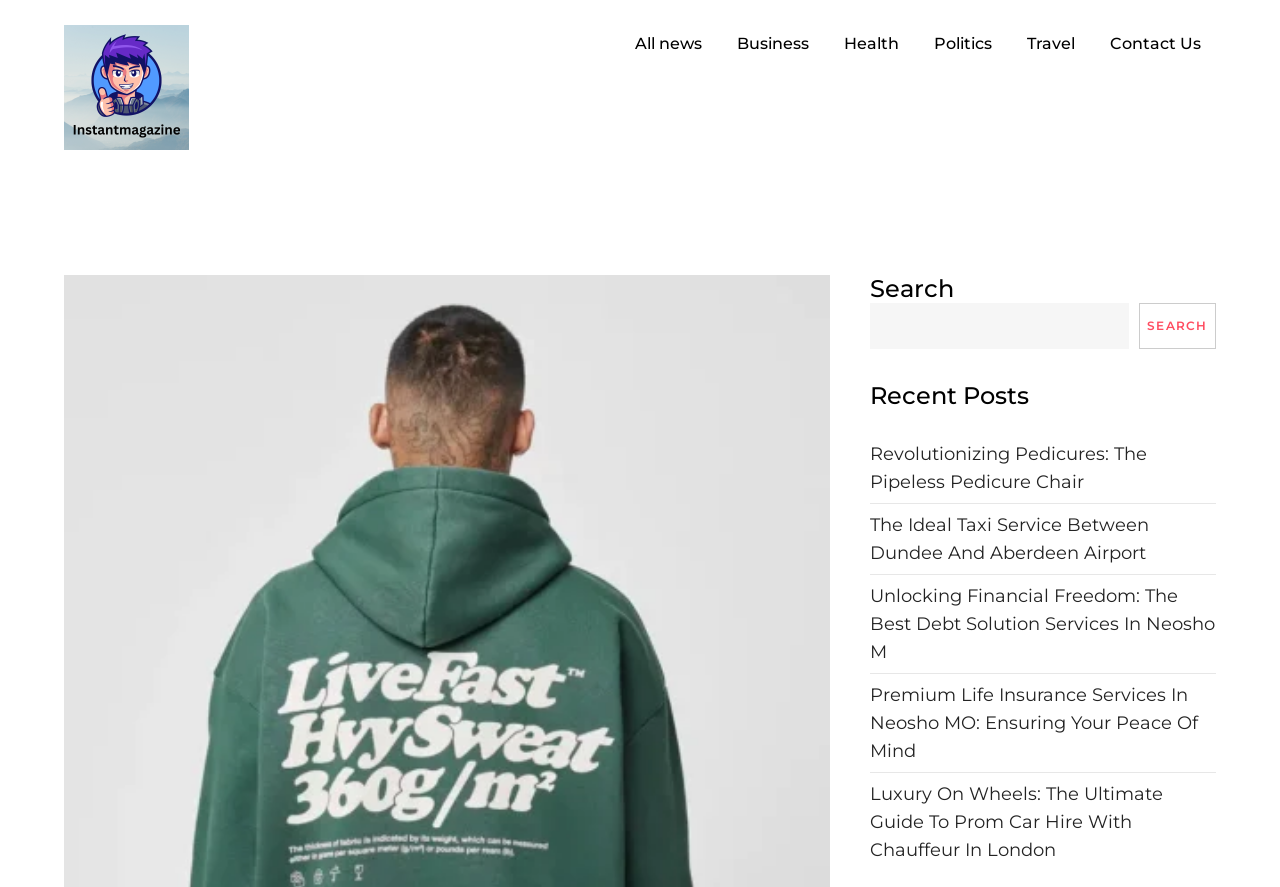Please locate the bounding box coordinates of the element that should be clicked to complete the given instruction: "read recent post about Revolutionizing Pedicures".

[0.68, 0.496, 0.95, 0.559]